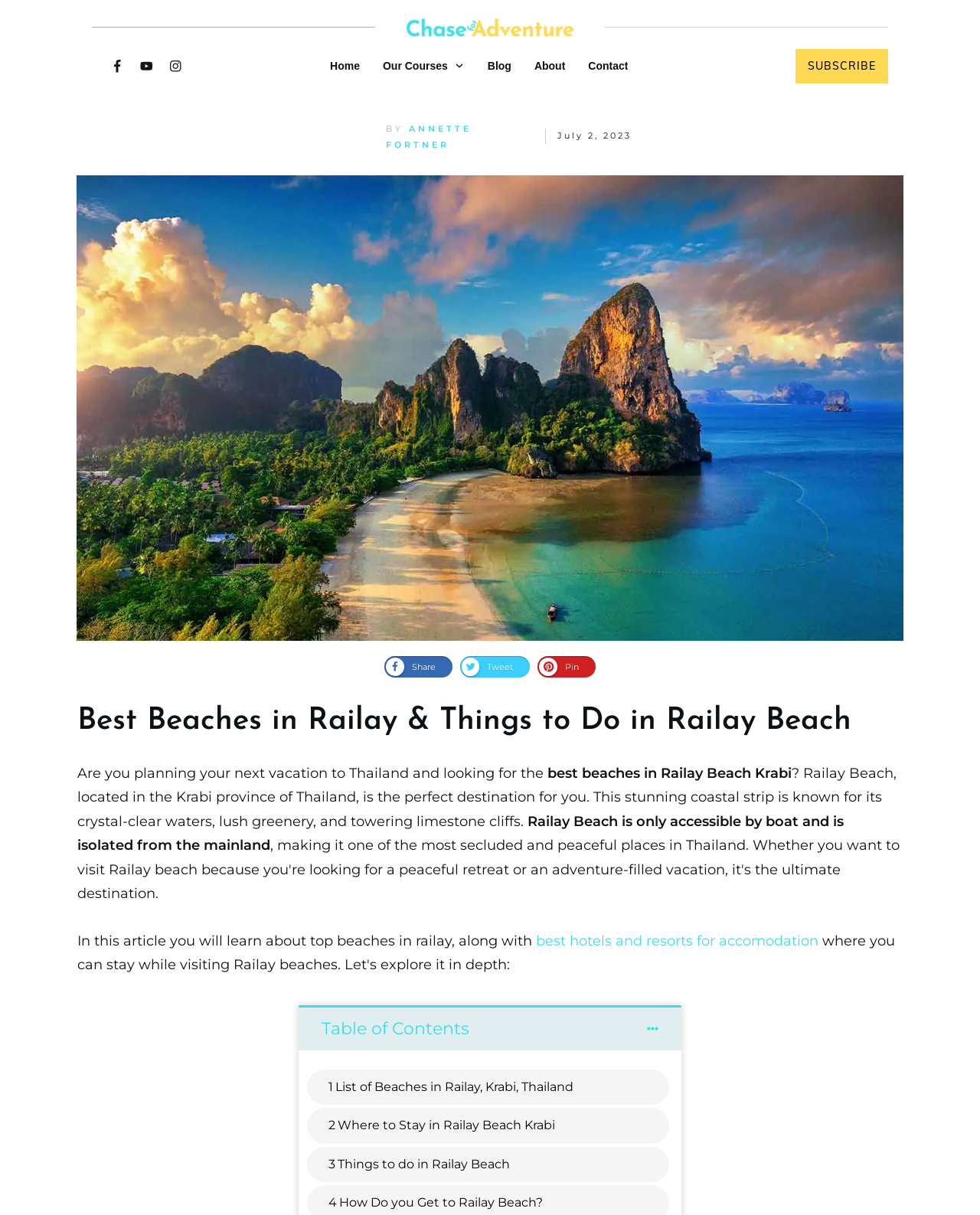Summarize the webpage with intricate details.

The webpage is about planning a vacation to Thailand, specifically focusing on the best beaches in Railay Beach, Krabi. At the top, there is a logo of "Chase for Adventure" on the left, accompanied by a horizontal separator. On the right, there are three small images, each linked to a separate page. Below this, there is a navigation menu with links to "Home", "Our Courses", "Blog", "About", and "Contact".

In the main content area, there is a large image with a link to "Beaches in Railay Things to do". Below this, there are social media sharing links, including "Share", "Tweet", and "Pin", each with a corresponding image.

The main article begins with a heading "Best Beaches in Railay & Things to Do in Railay Beach" followed by a brief introduction to Railay Beach, Krabi, and its attractions. The text is divided into paragraphs, with the first paragraph describing the beauty of Railay Beach and its accessibility by boat. The second paragraph mentions that the article will cover top beaches in Railay, along with accommodation options.

Below the introduction, there is a table of contents with links to different sections of the article, including "List of Beaches in Railay, Krabi, Thailand", "Where to Stay in Railay Beach Krabi", "Things to do in Railay Beach", and "How Do you Get to Railay Beach?".